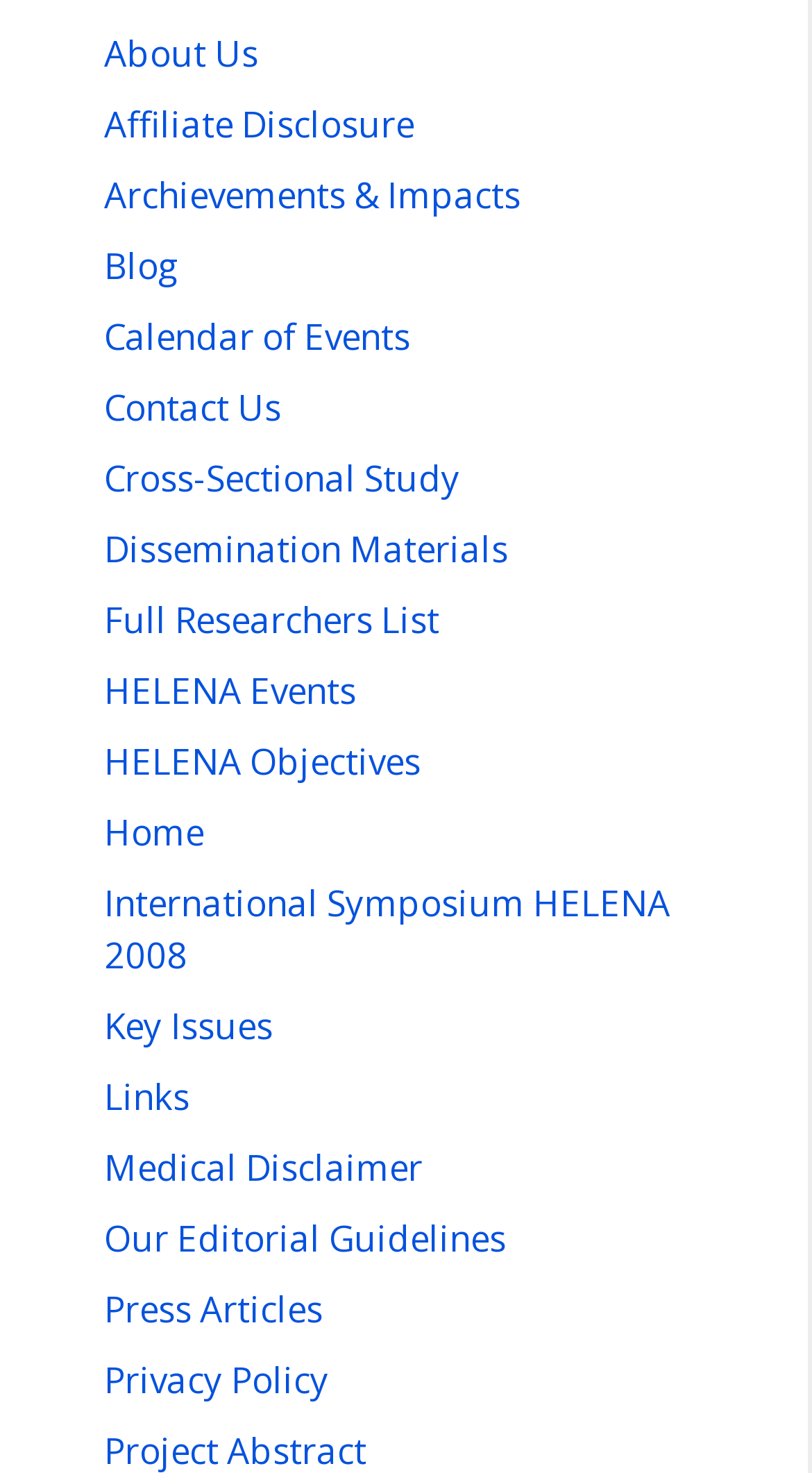Please identify the bounding box coordinates of the element's region that should be clicked to execute the following instruction: "view Blog posts". The bounding box coordinates must be four float numbers between 0 and 1, i.e., [left, top, right, bottom].

[0.128, 0.164, 0.221, 0.196]